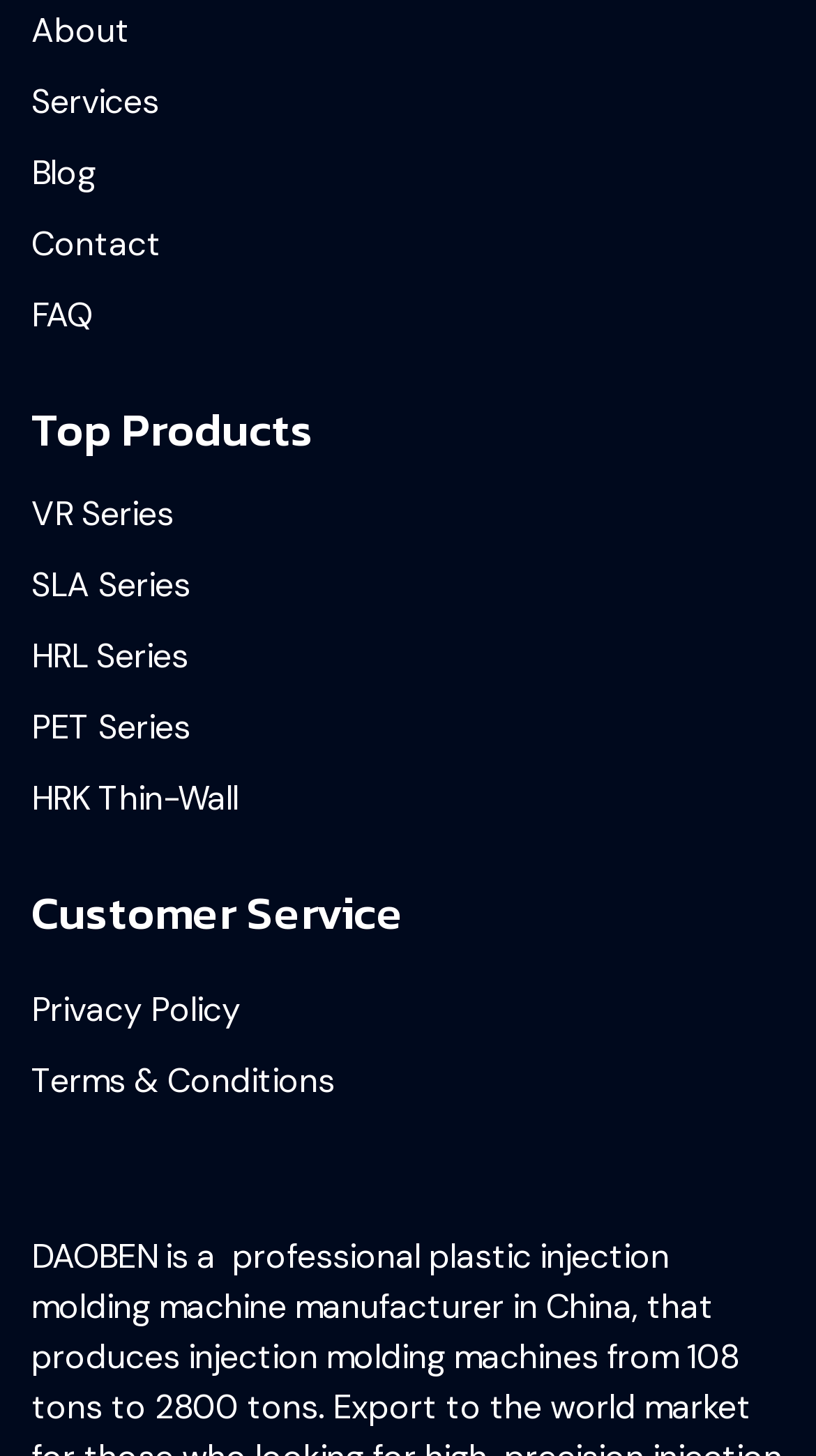How many main navigation links are there?
Please utilize the information in the image to give a detailed response to the question.

I counted the number of main navigation links at the top of the page, which are 'About', 'Services', 'Blog', 'Contact', and 'FAQ'. There are 5 main navigation links.